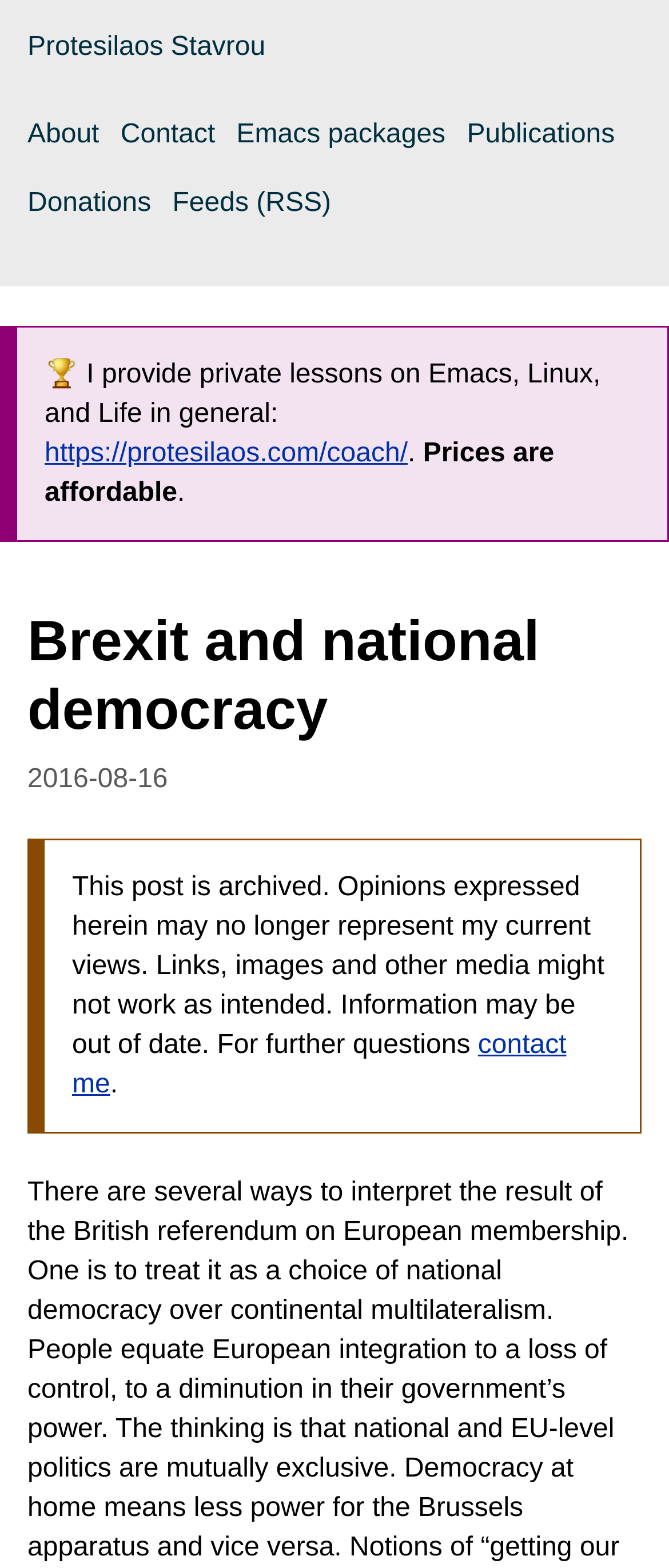Please find the bounding box coordinates of the element that you should click to achieve the following instruction: "visit Emacs packages page". The coordinates should be presented as four float numbers between 0 and 1: [left, top, right, bottom].

[0.353, 0.077, 0.666, 0.095]